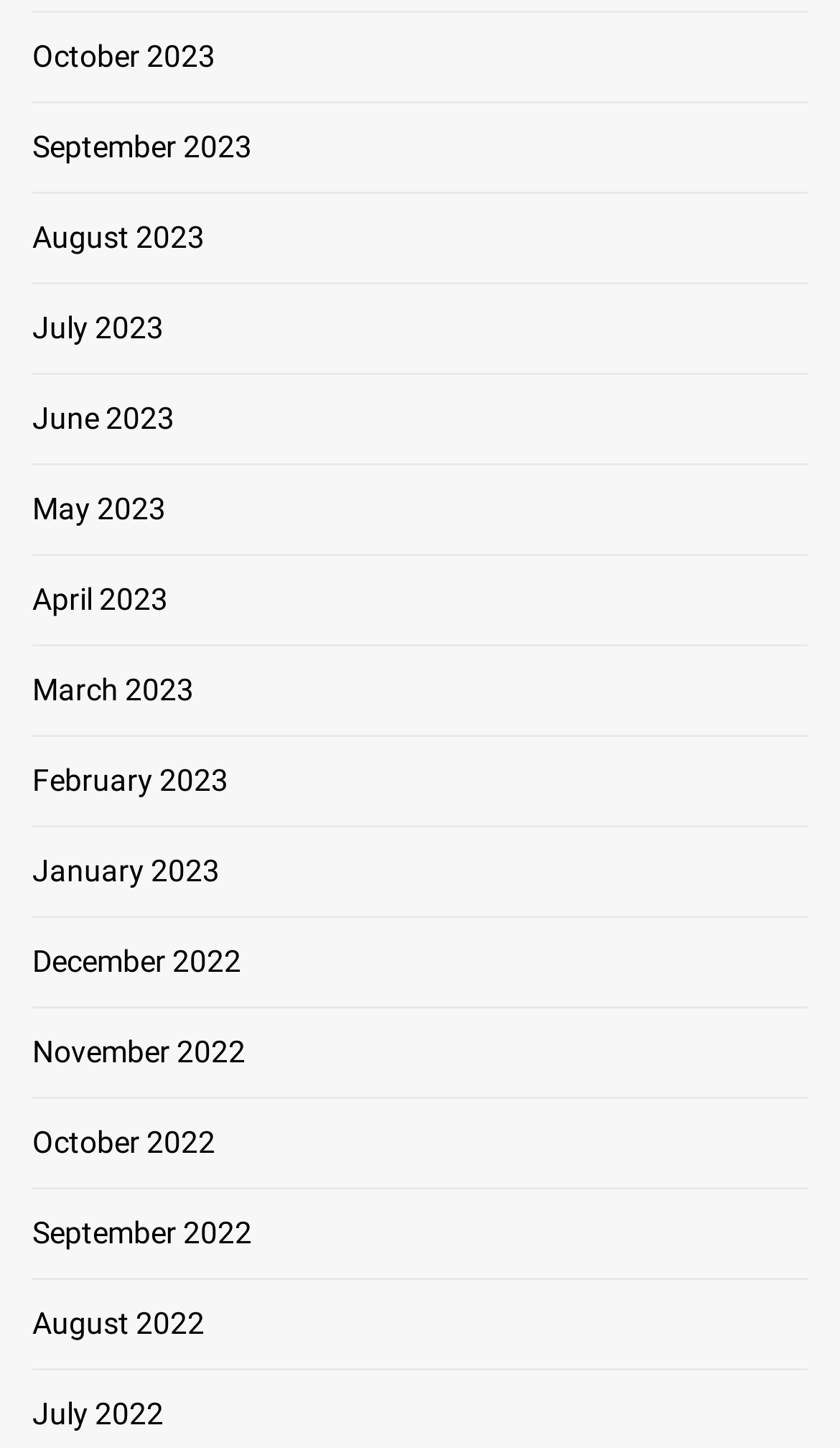Identify the bounding box coordinates of the part that should be clicked to carry out this instruction: "view January 2023".

[0.038, 0.59, 0.262, 0.613]